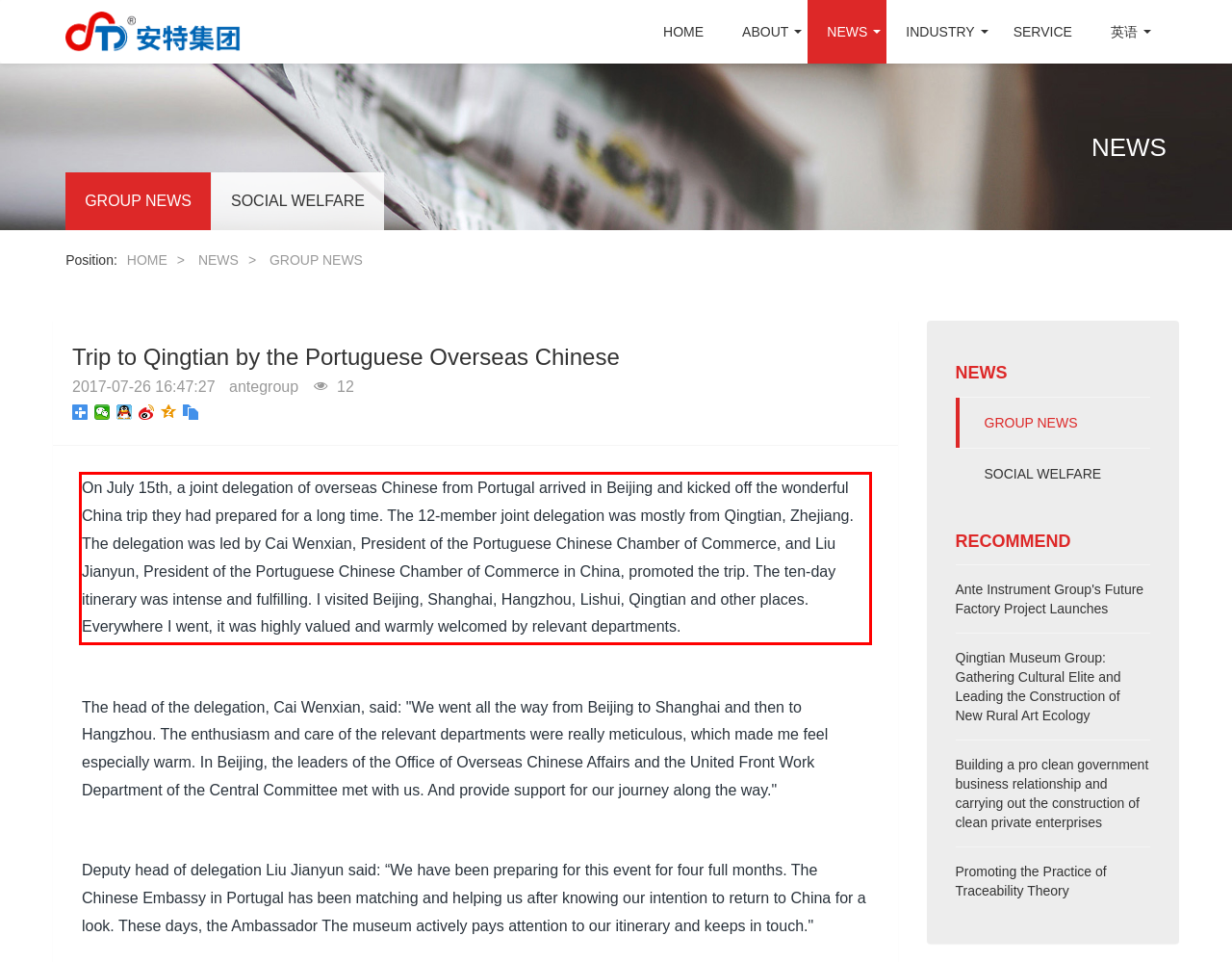In the screenshot of the webpage, find the red bounding box and perform OCR to obtain the text content restricted within this red bounding box.

On July 15th, a joint delegation of overseas Chinese from Portugal arrived in Beijing and kicked off the wonderful China trip they had prepared for a long time. The 12-member joint delegation was mostly from Qingtian, Zhejiang. The delegation was led by Cai Wenxian, President of the Portuguese Chinese Chamber of Commerce, and Liu Jianyun, President of the Portuguese Chinese Chamber of Commerce in China, promoted the trip. The ten-day itinerary was intense and fulfilling. I visited Beijing, Shanghai, Hangzhou, Lishui, Qingtian and other places. Everywhere I went, it was highly valued and warmly welcomed by relevant departments.